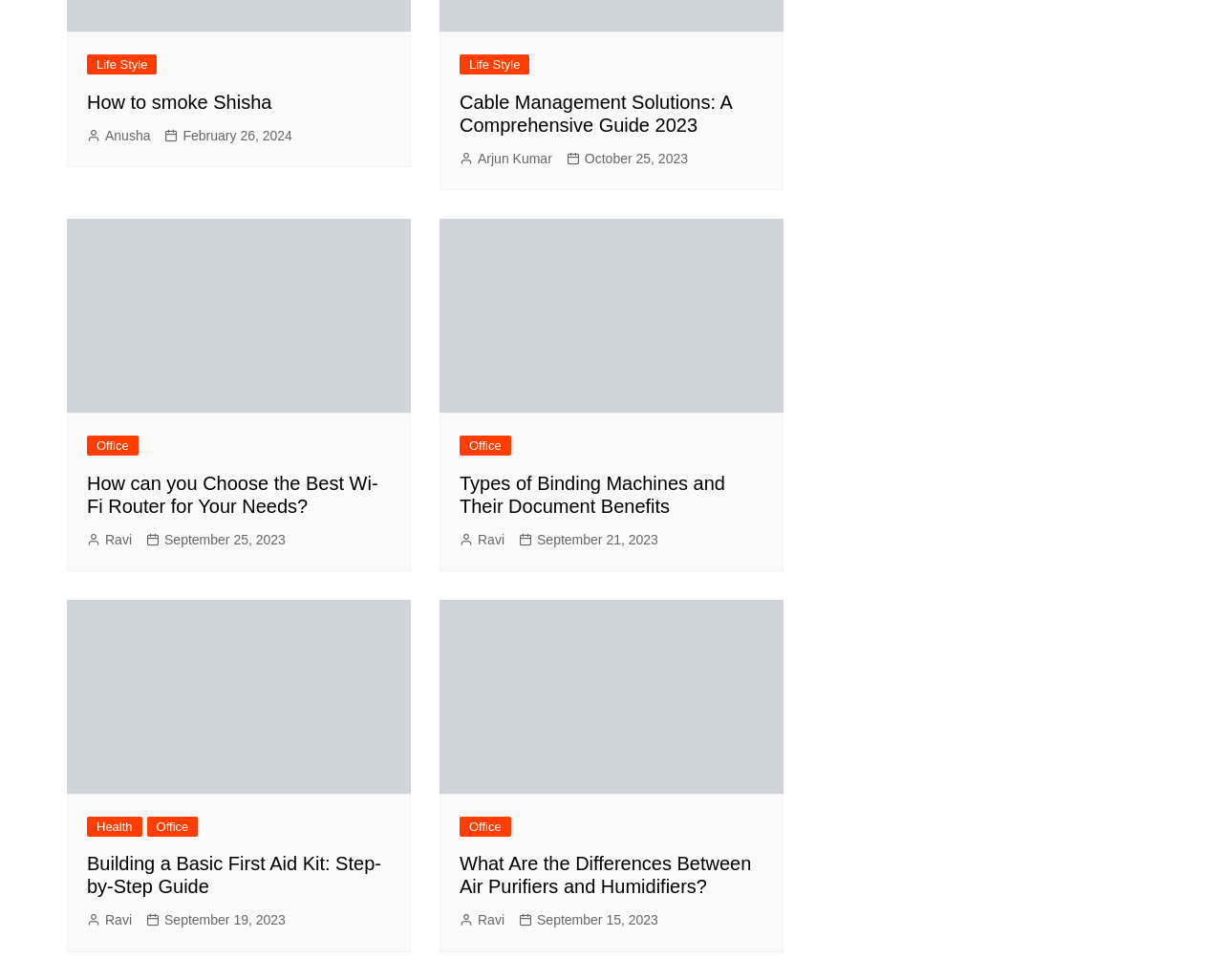Identify the bounding box coordinates for the element you need to click to achieve the following task: "Learn about 'Building a Basic First Aid Kit: Step-by-Step Guide'". Provide the bounding box coordinates as four float numbers between 0 and 1, in the form [left, top, right, bottom].

[0.071, 0.87, 0.32, 0.916]